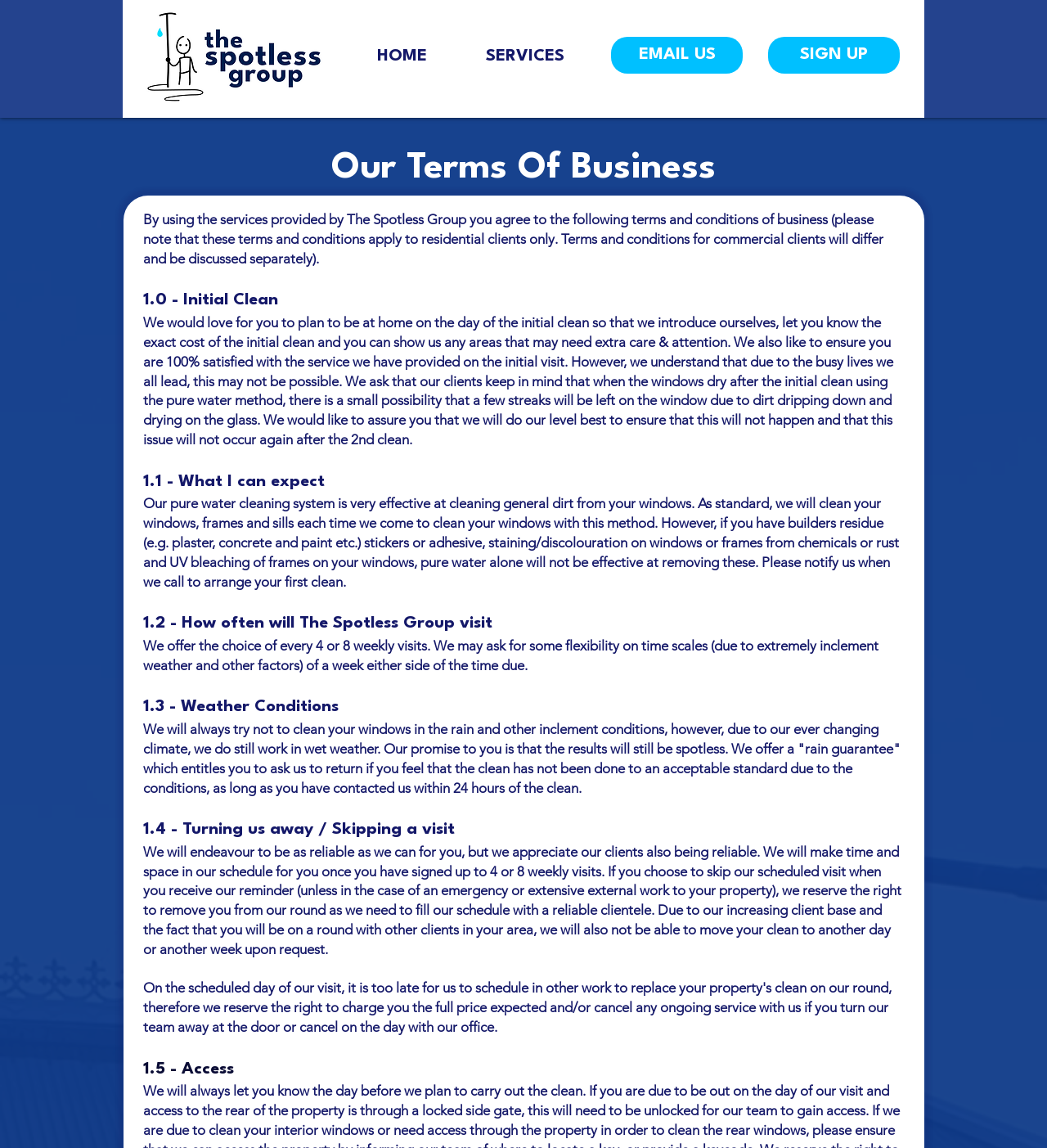Create a detailed summary of the webpage's content and design.

The webpage is about The Spotless Group, a professional cleaning services company based in Oxford and Oxfordshire. At the top left corner, there is an image. Below the image, there is a navigation menu with links to "HOME" and "SERVICES". On the top right corner, there are two links: "EMAIL US" and "SIGN UP".

The main content of the webpage is about the company's terms of business, which is divided into several sections. The first section is an introduction, stating that by using the company's services, clients agree to the terms and conditions. Below this introduction, there are several headings and paragraphs explaining the terms in detail.

The first heading is "1.0 - Initial Clean", which explains the process of the initial clean and what clients can expect. Below this, there are several subheadings, including "1.1 - What I can expect", "1.2 - How often will The Spotless Group visit", "1.3 - Weather Conditions", "1.4 - Turning us away / Skipping a visit", and "1.5 - Access". Each subheading has a corresponding paragraph explaining the terms in detail.

The text is organized in a clear and structured manner, with headings and paragraphs making it easy to read and understand. The company's terms of business are explained in a detailed and concise manner, covering various aspects of their services.